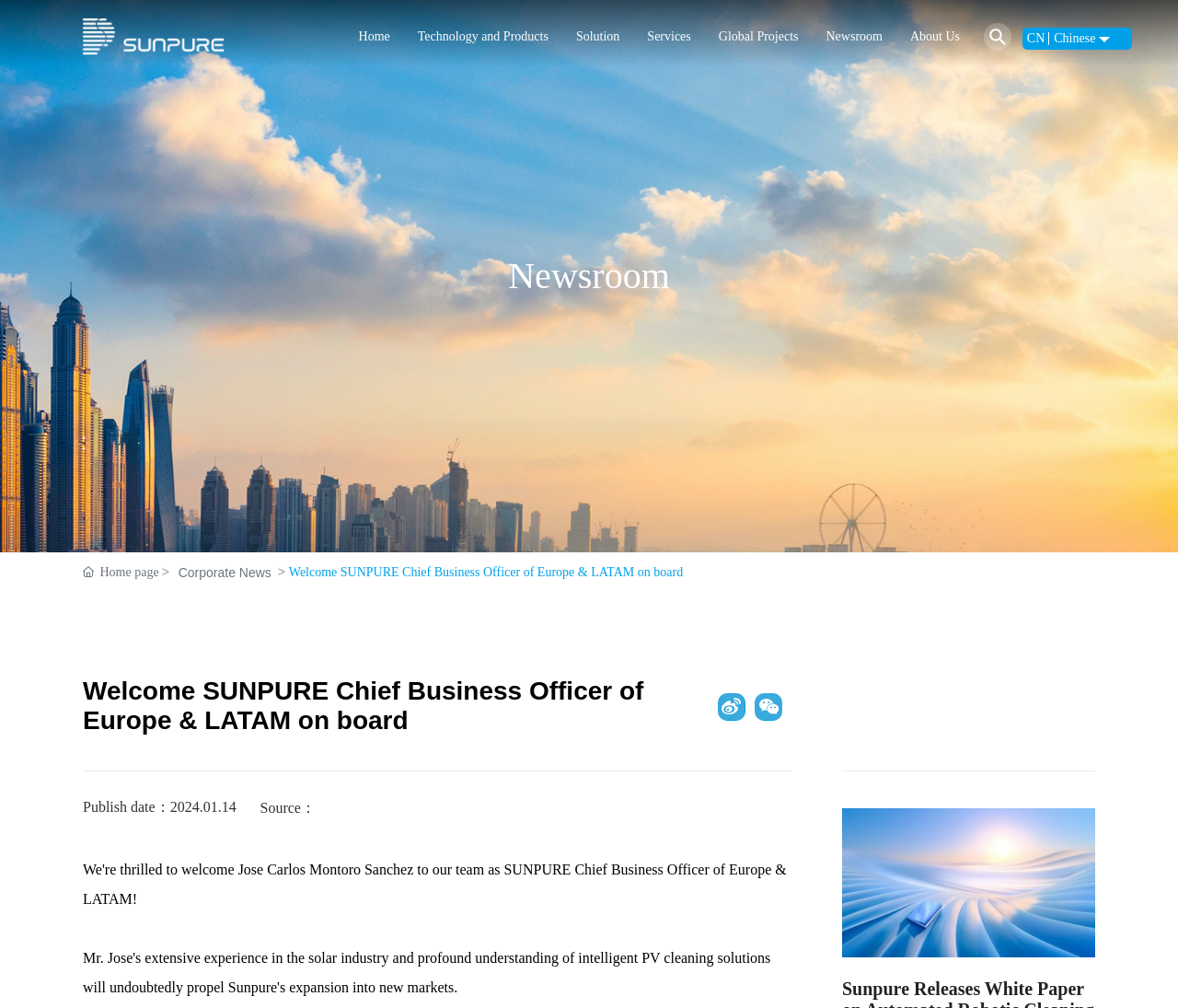Describe the entire webpage, focusing on both content and design.

This webpage is about Sunpure Intelligent Technology Co., LTD, a professional company founded in 2019 and headquartered in Hefei, China. 

At the top left corner, there is a logo image with a link to the homepage. Next to it, there is a navigation menu with links to different sections of the website, including Home, Technology and Products, Solution, Services, Global Projects, Newsroom, and About Us. 

Below the navigation menu, there is a large image that spans the entire width of the page, with a link to the Newsroom section. 

On the right side of the page, there are two language options, CN Chinese and EN English, each with a corresponding flag icon. 

In the main content area, there is a heading that welcomes the Chief Business Officer of Europe & LATAM on board. Below the heading, there is a paragraph of text that provides more information about the company. 

Further down, there are links to social media platforms, including 新浪微博 and 微信. 

At the bottom of the page, there is a publication date and source information for a news article. Next to it, there is an image with a link to the article.